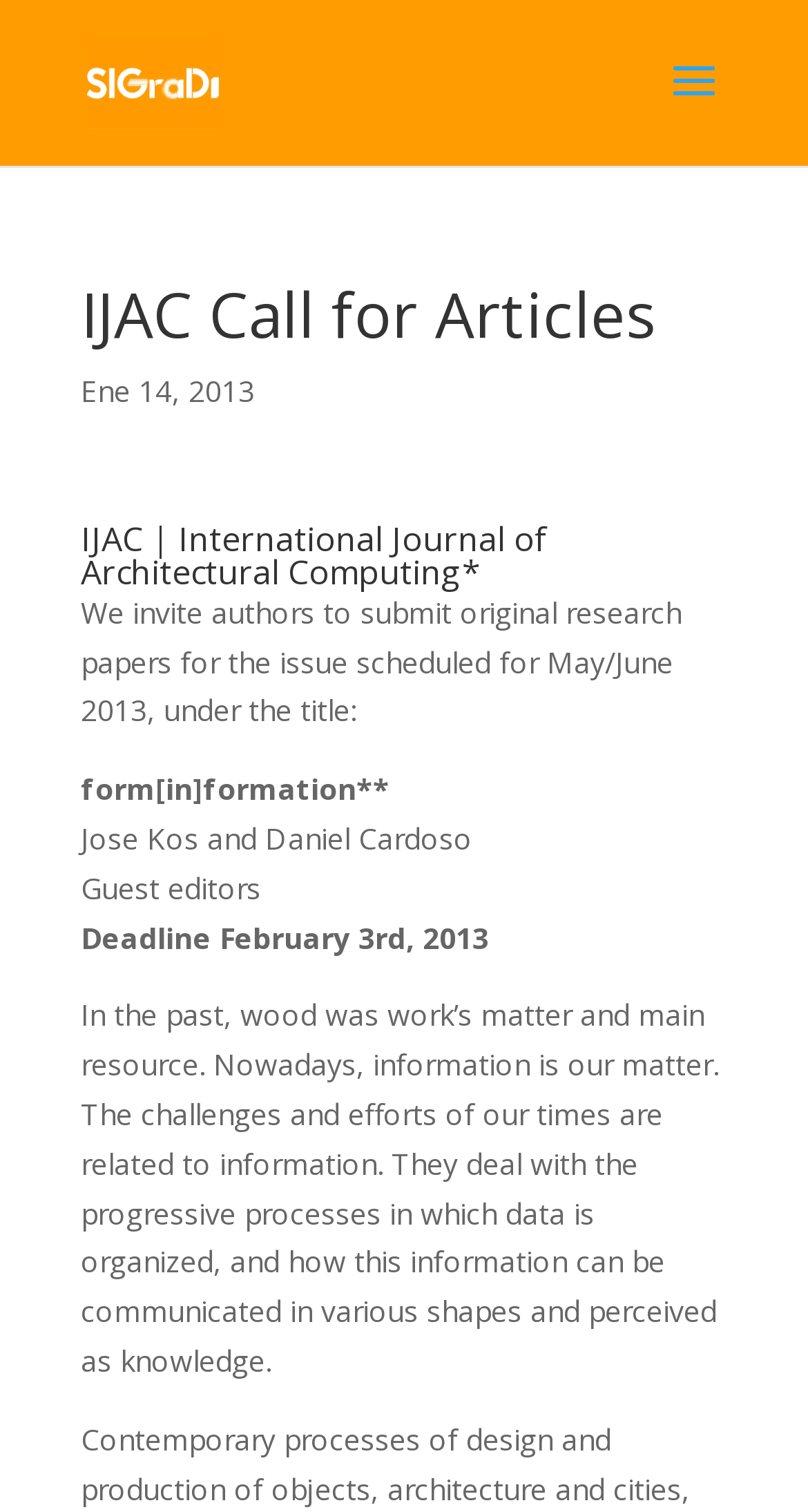Provide the bounding box coordinates for the UI element that is described by this text: "Communications". The coordinates should be in the form of four float numbers between 0 and 1: [left, top, right, bottom].

None